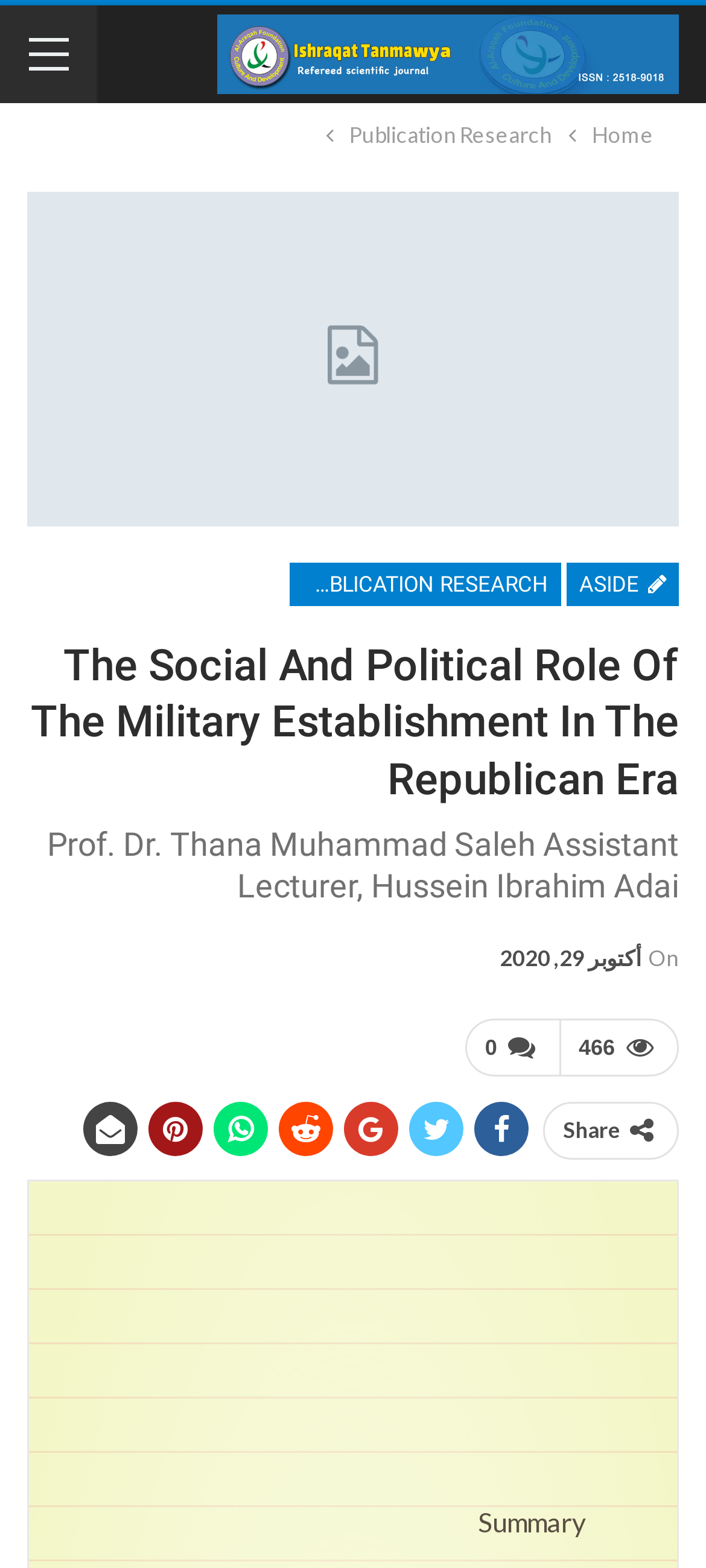When was the article published?
Based on the image, respond with a single word or phrase.

October 29, 2020